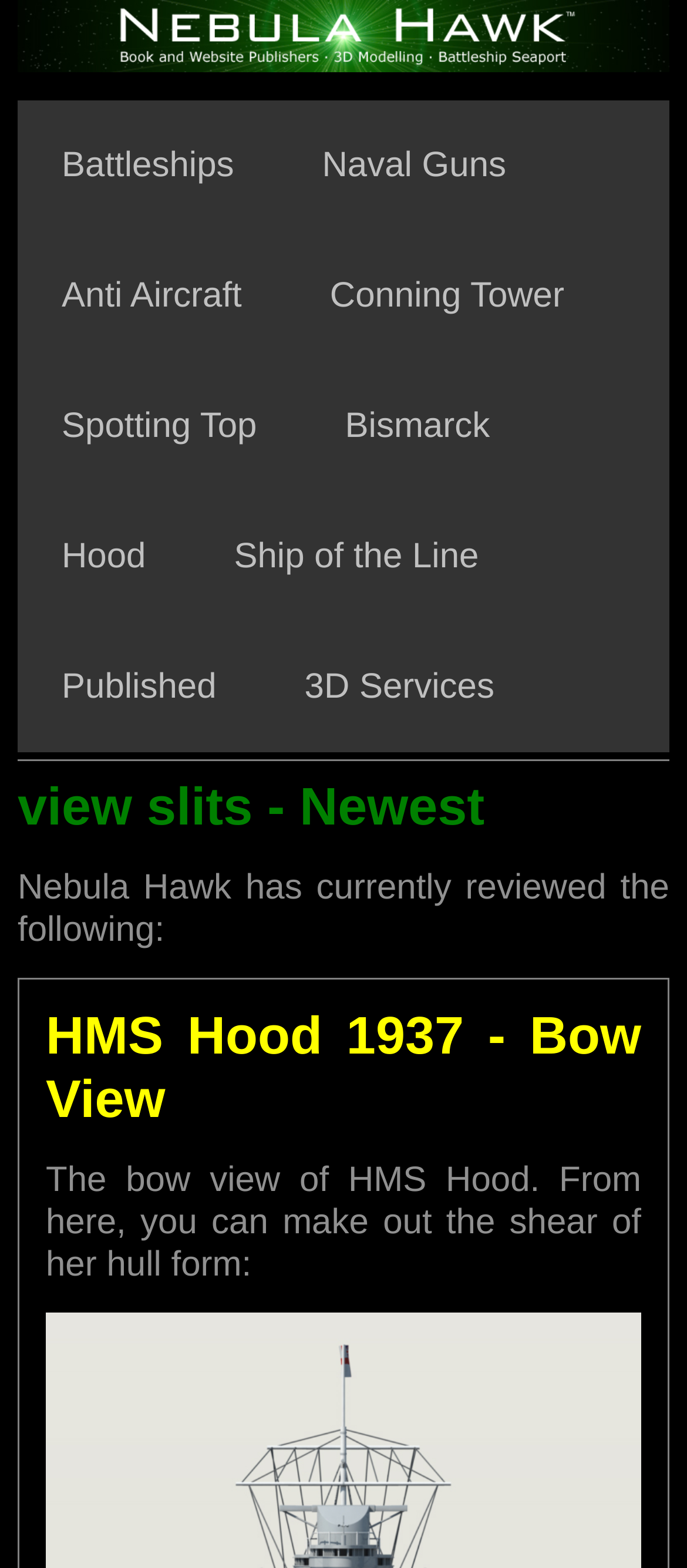Please specify the coordinates of the bounding box for the element that should be clicked to carry out this instruction: "Click on Battleships". The coordinates must be four float numbers between 0 and 1, formatted as [left, top, right, bottom].

[0.026, 0.064, 0.405, 0.147]